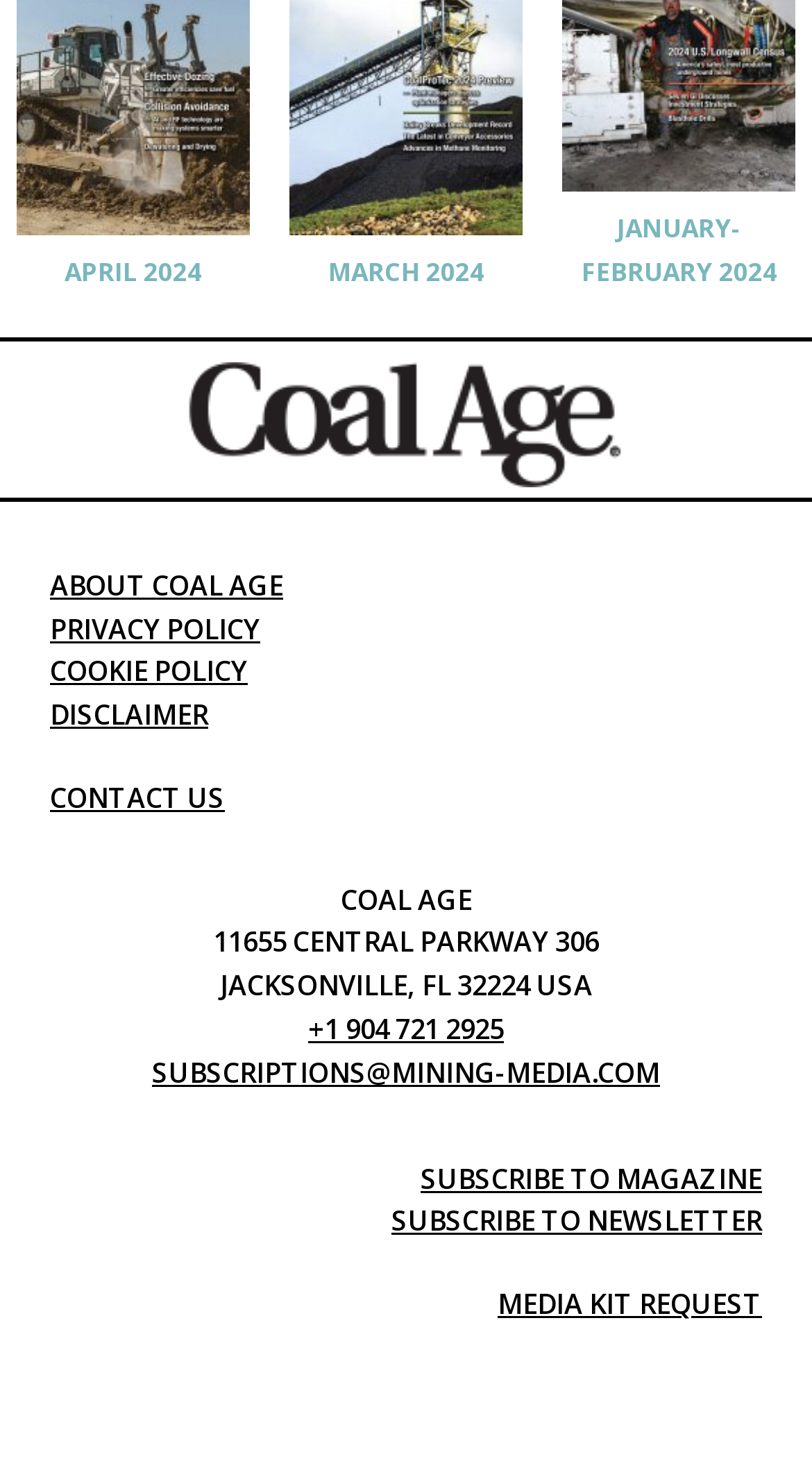Find the bounding box coordinates for the UI element whose description is: "Disclaimer". The coordinates should be four float numbers between 0 and 1, in the format [left, top, right, bottom].

[0.062, 0.474, 0.256, 0.5]